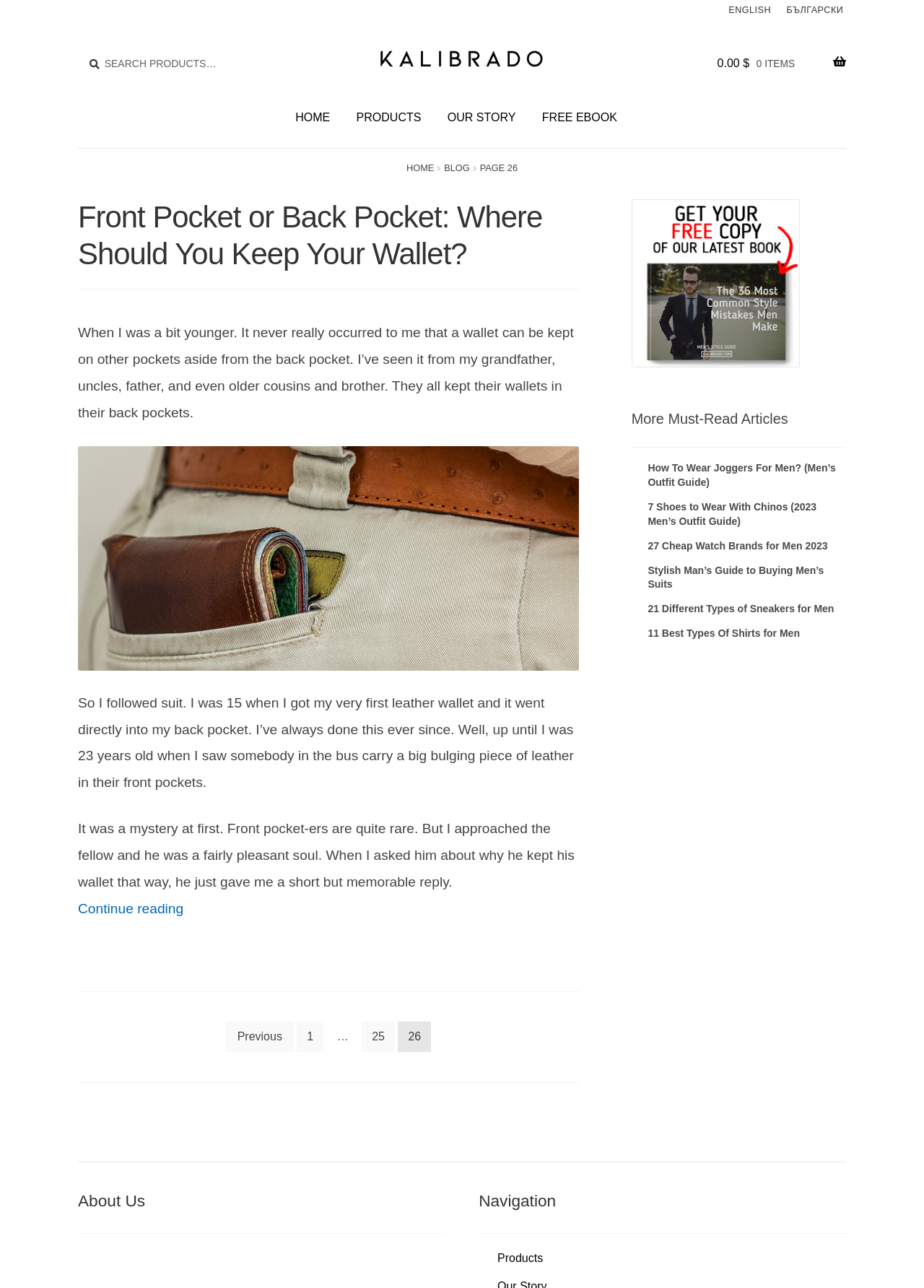Please give a one-word or short phrase response to the following question: 
What is the category of the recommended articles section?

Men's fashion